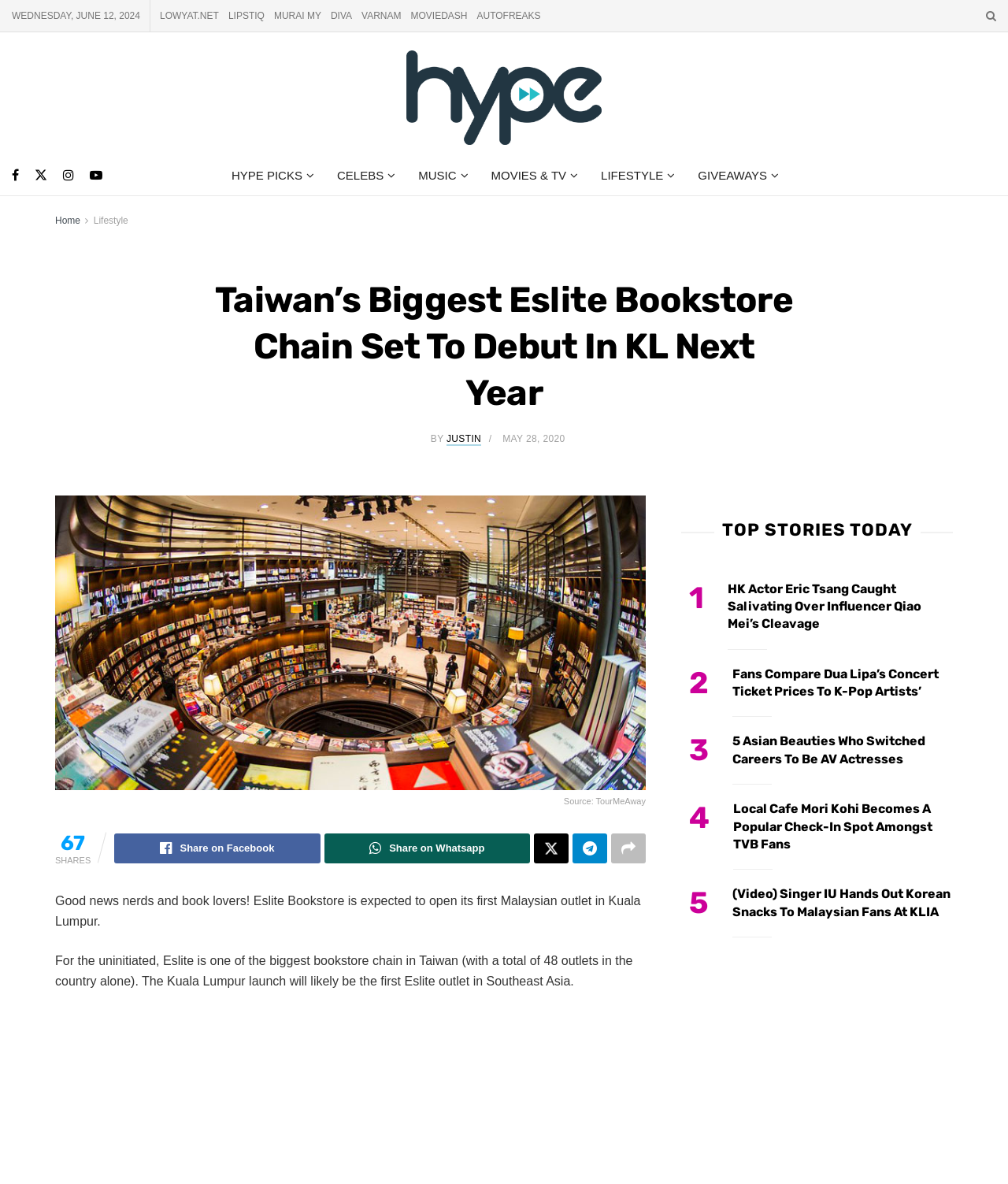Determine the bounding box coordinates for the area you should click to complete the following instruction: "Read the article 'HK Actor Eric Tsang Caught Salivating Over Influencer Qiao Mei’s Cleavage'".

[0.722, 0.491, 0.914, 0.533]